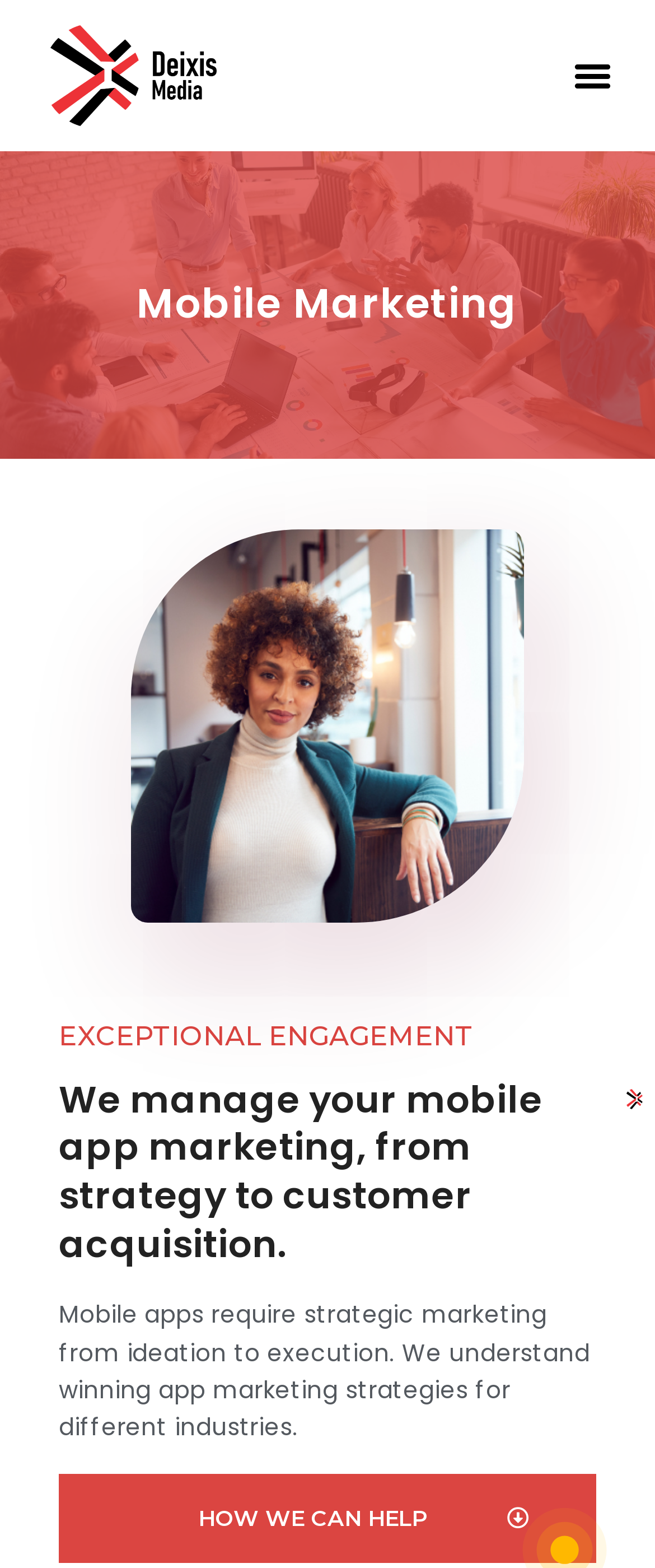What is the tone of the webpage's language?
Provide a comprehensive and detailed answer to the question.

The language used on the webpage is formal and professional, with headings and descriptions that are concise and to the point. The tone is informative and objective, suggesting that Deixis Media is a professional services company that is focused on providing expert guidance and support to its clients.